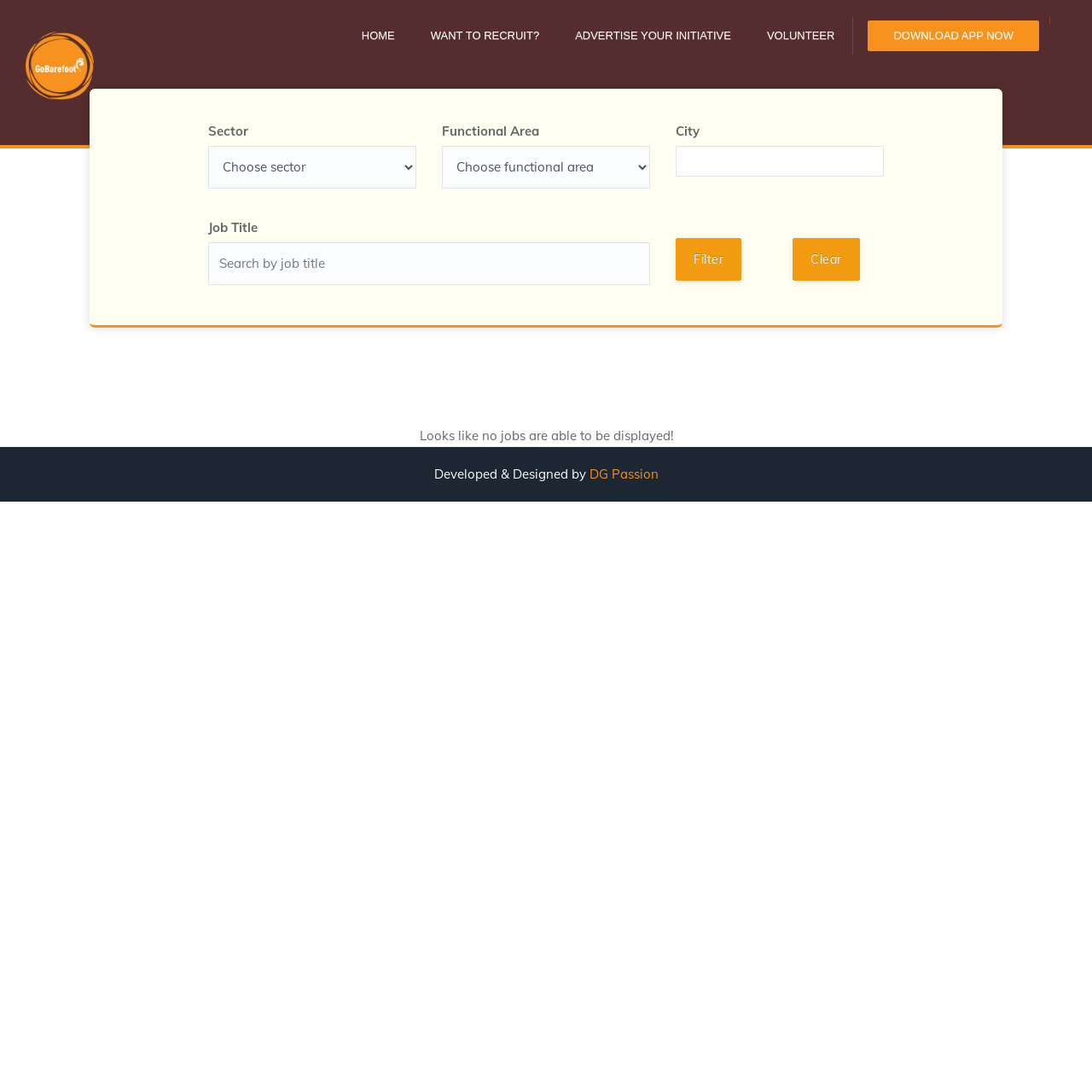Find the bounding box coordinates for the UI element whose description is: "Clear". The coordinates should be four float numbers between 0 and 1, in the format [left, top, right, bottom].

[0.726, 0.218, 0.787, 0.257]